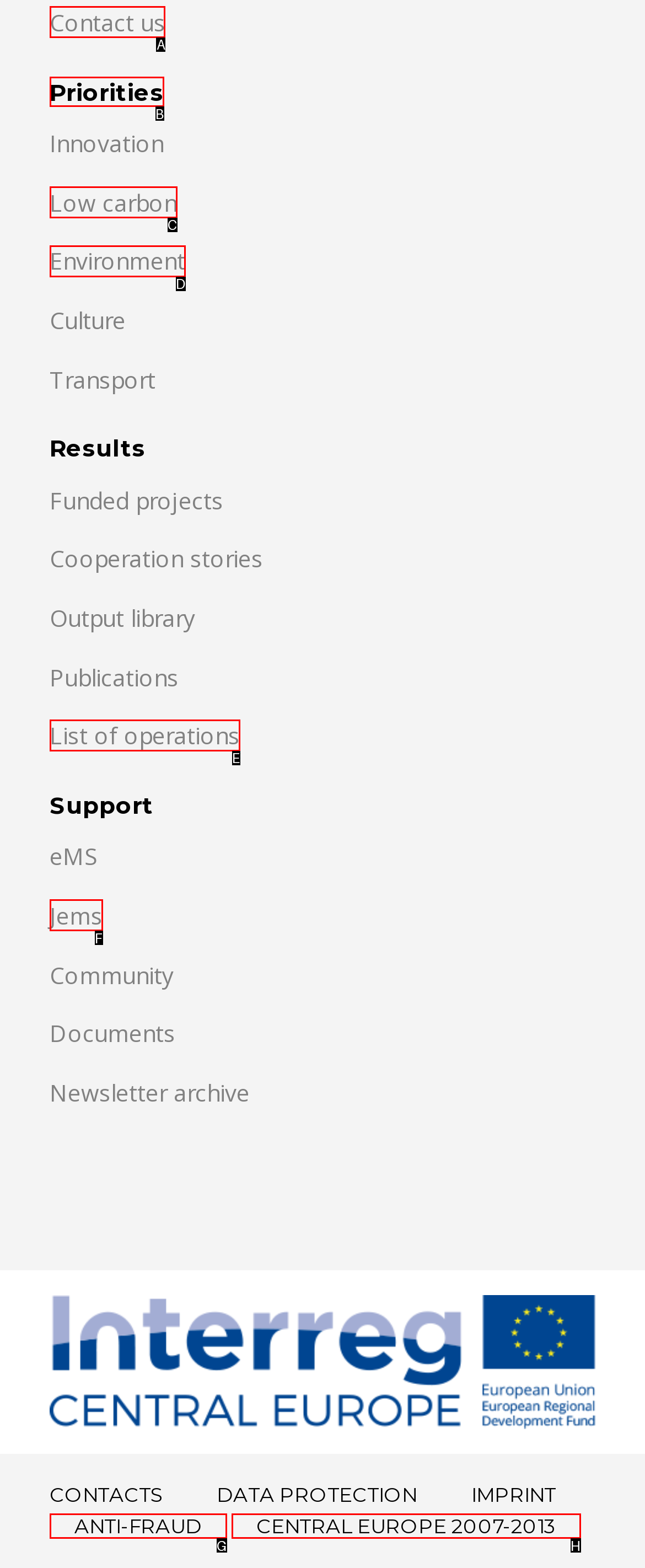Point out the UI element to be clicked for this instruction: Click on Contact us. Provide the answer as the letter of the chosen element.

A